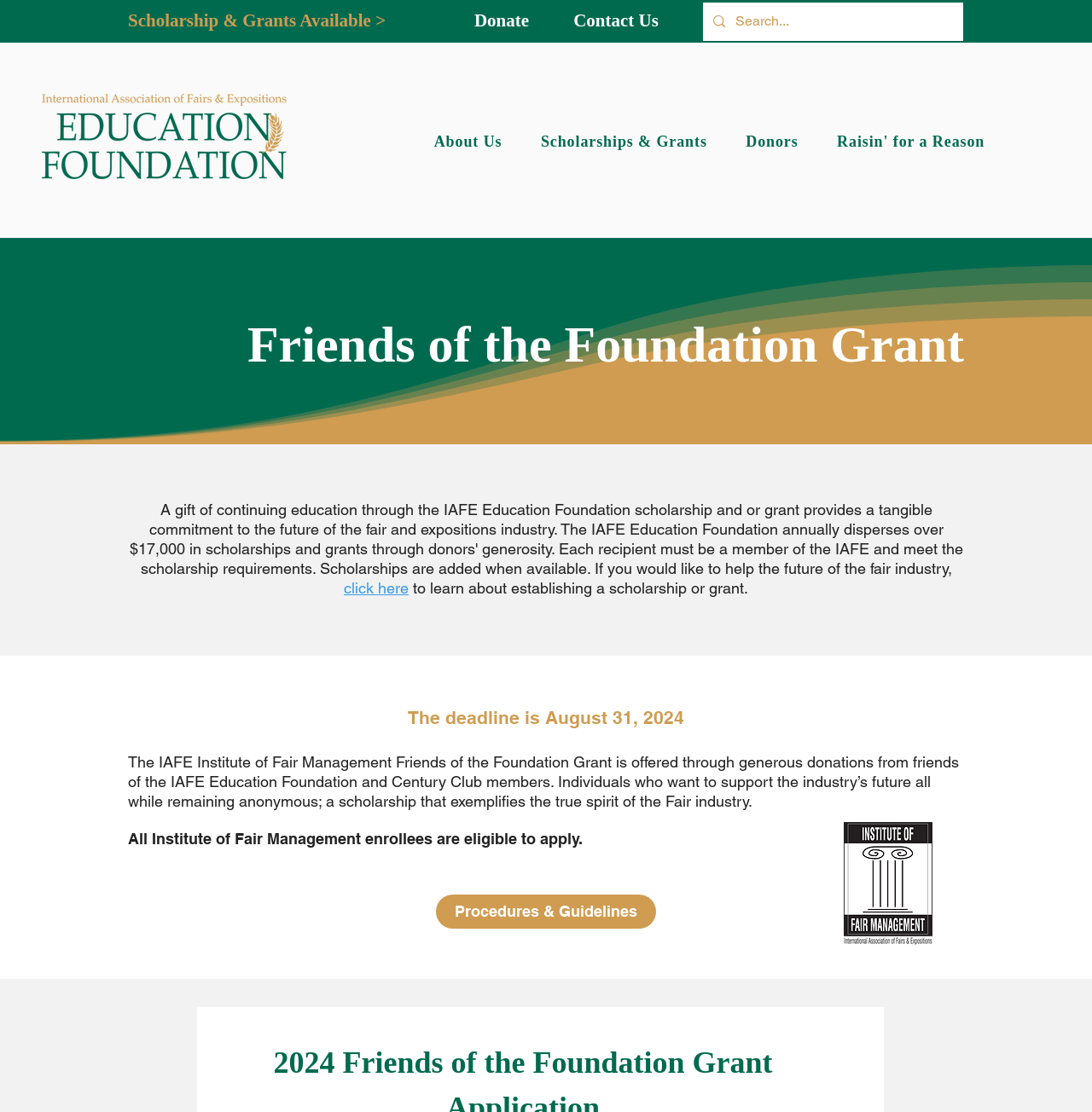Can you find the bounding box coordinates for the element that needs to be clicked to execute this instruction: "Follow the Software Reliability Group on social media"? The coordinates should be given as four float numbers between 0 and 1, i.e., [left, top, right, bottom].

None